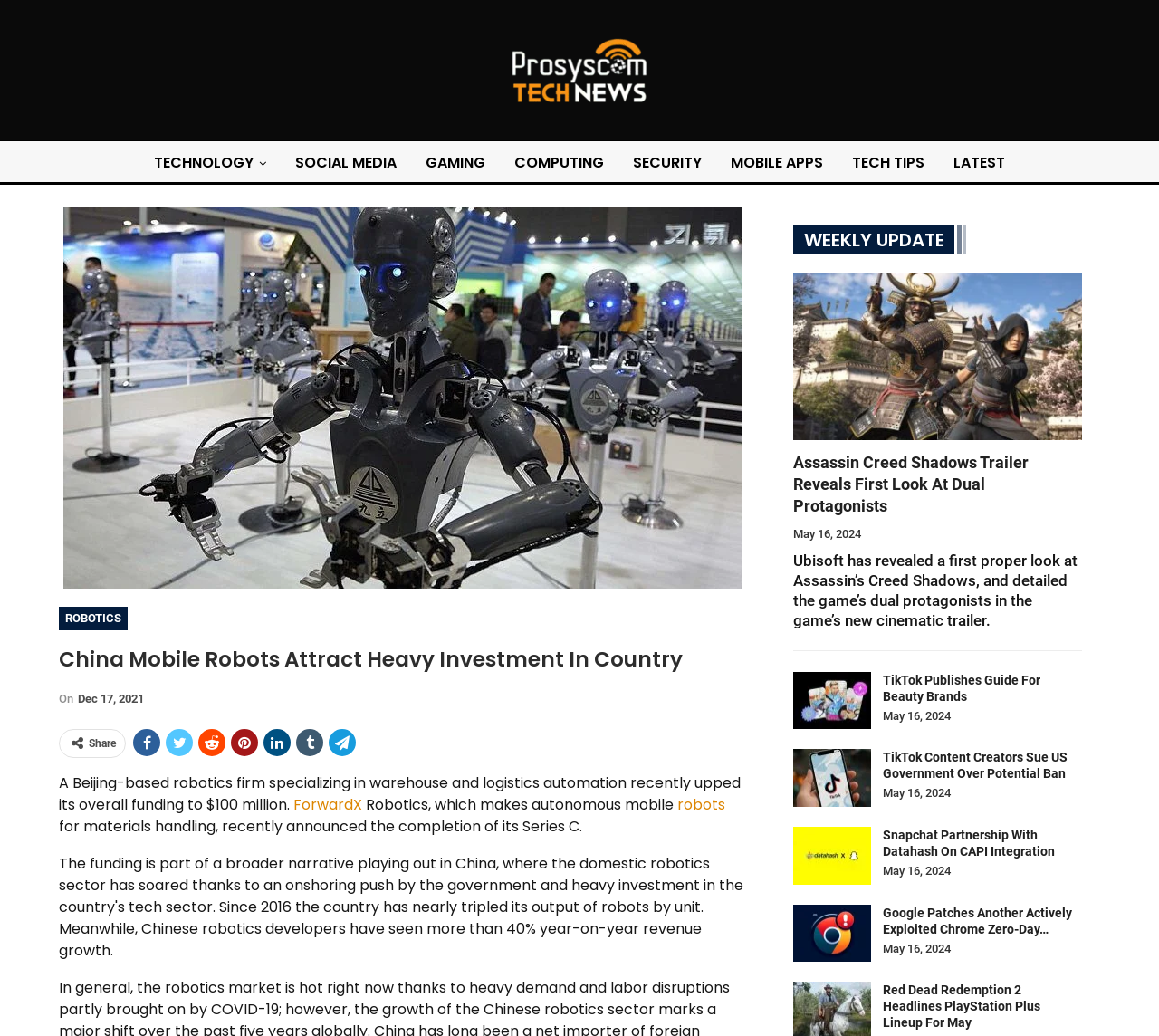What is the name of the robotics firm mentioned in the article?
Refer to the screenshot and respond with a concise word or phrase.

ForwardX